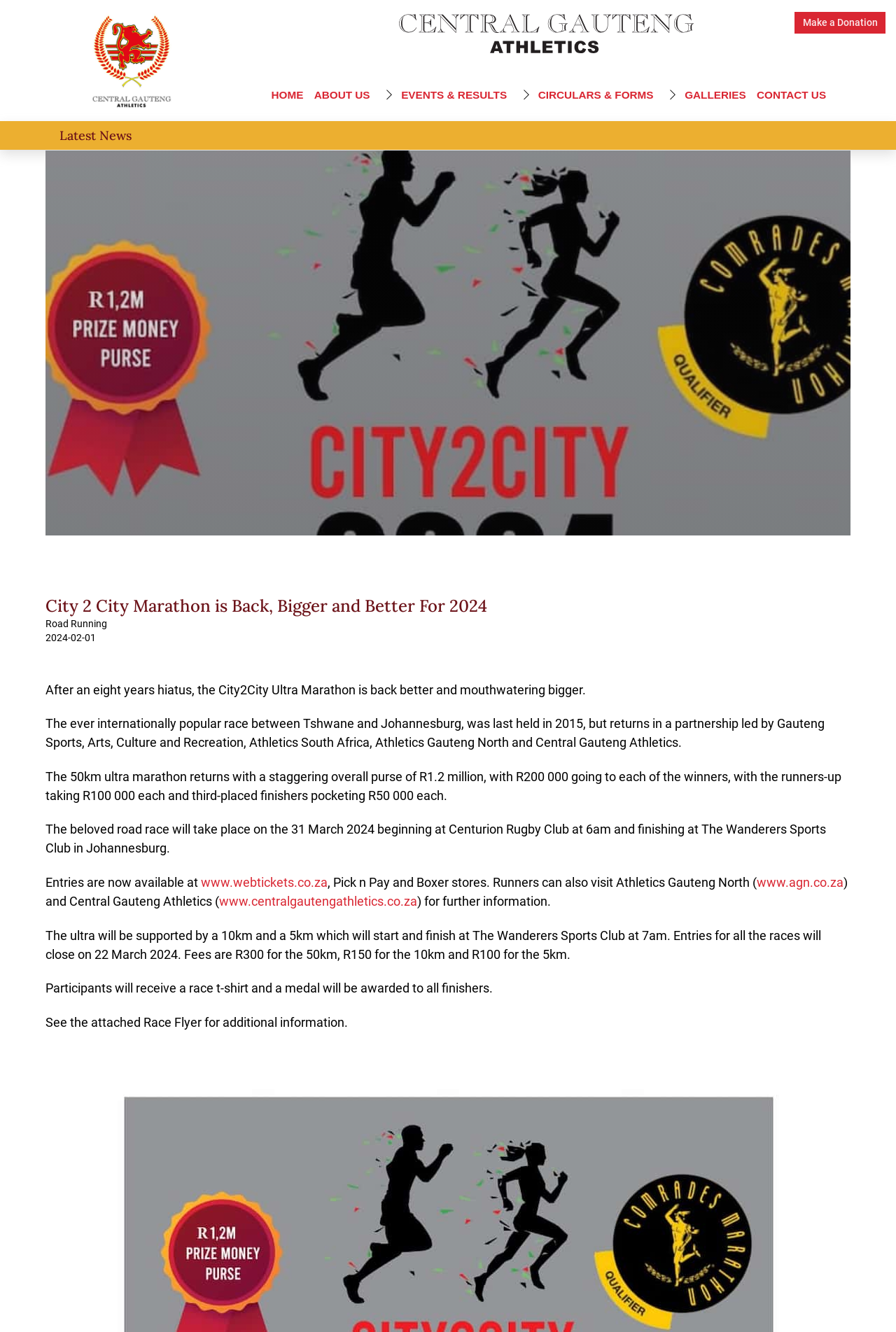Determine the bounding box of the UI component based on this description: "Events & Results". The bounding box coordinates should be four float values between 0 and 1, i.e., [left, top, right, bottom].

[0.442, 0.051, 0.572, 0.08]